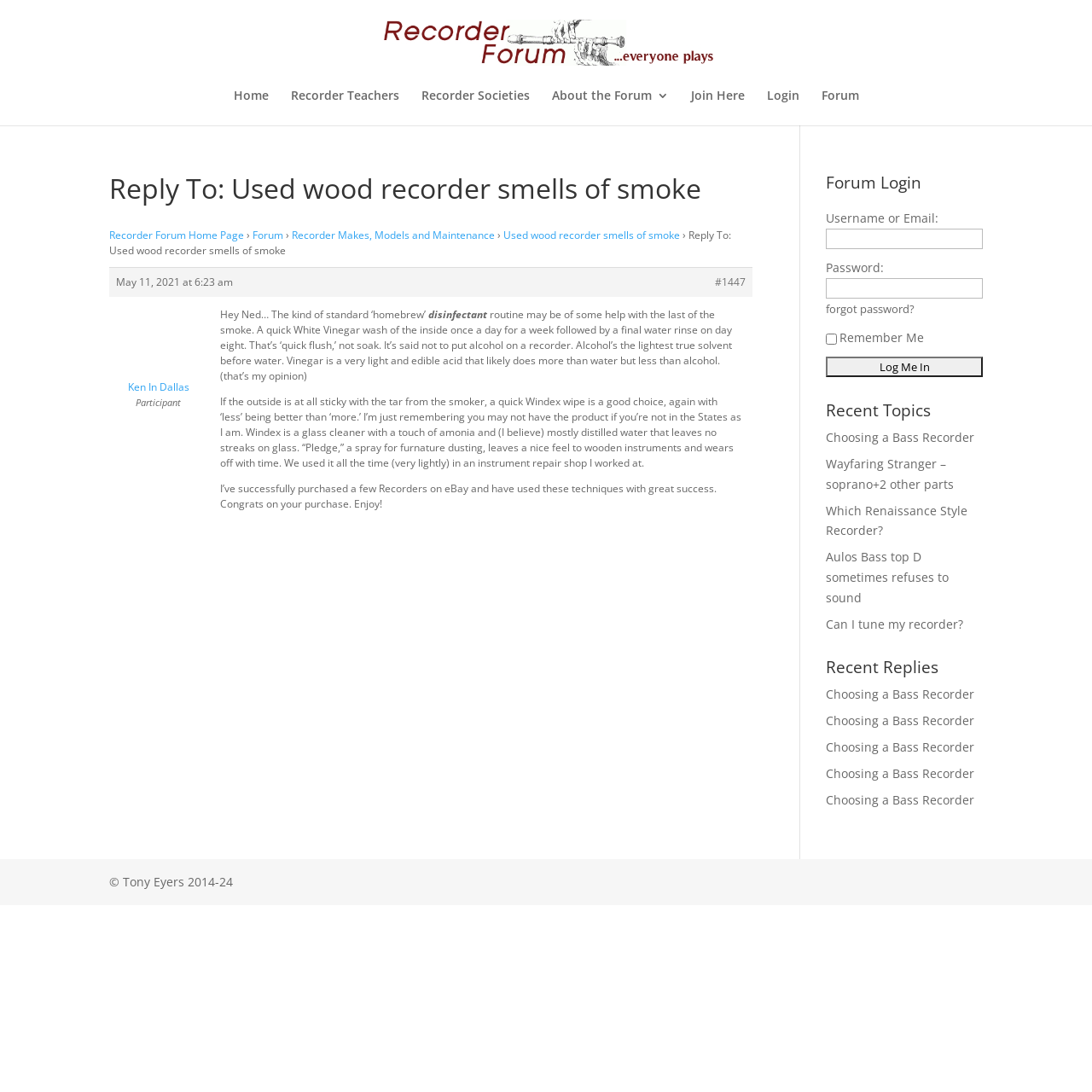Please specify the bounding box coordinates of the clickable region to carry out the following instruction: "Read the article 'Unleash the WOW with a birthday celebration at OliOli®!'". The coordinates should be four float numbers between 0 and 1, in the format [left, top, right, bottom].

None